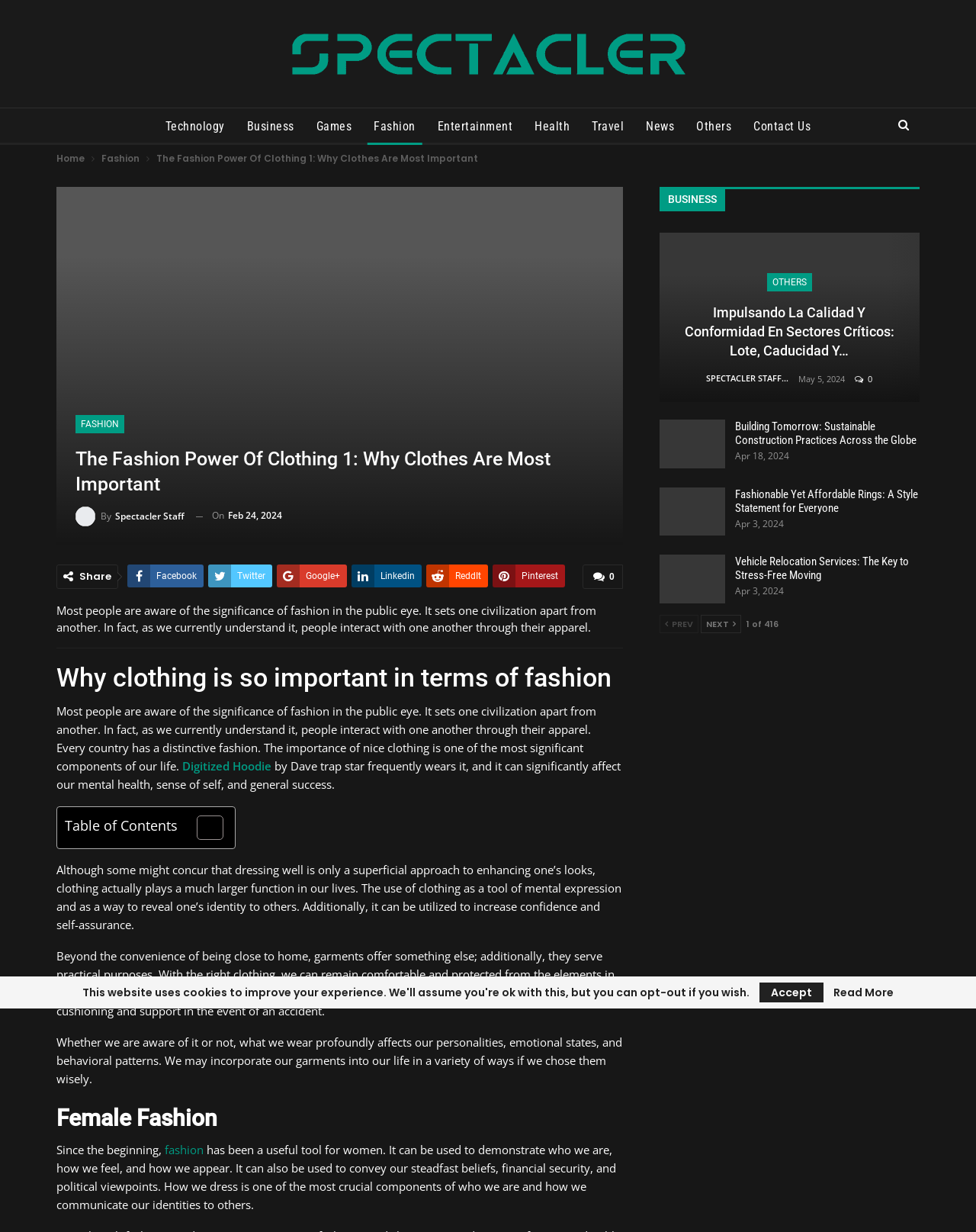What is the main topic of this webpage?
Answer the question with a detailed explanation, including all necessary information.

Based on the webpage content, the main topic is fashion, as it discusses the significance of fashion in the public eye and its impact on our lives.